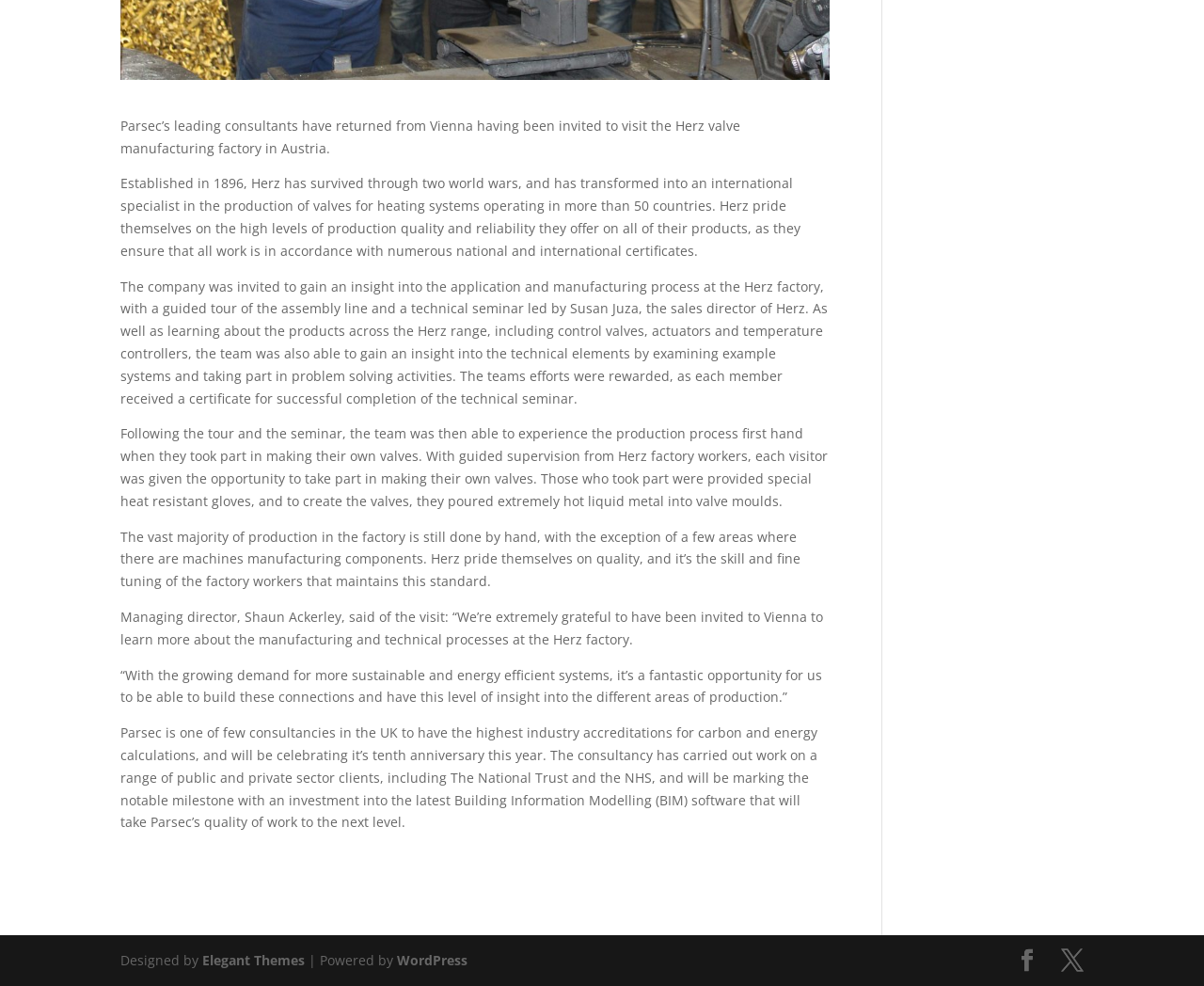Using the description: "Elegant Themes", determine the UI element's bounding box coordinates. Ensure the coordinates are in the format of four float numbers between 0 and 1, i.e., [left, top, right, bottom].

[0.168, 0.965, 0.253, 0.983]